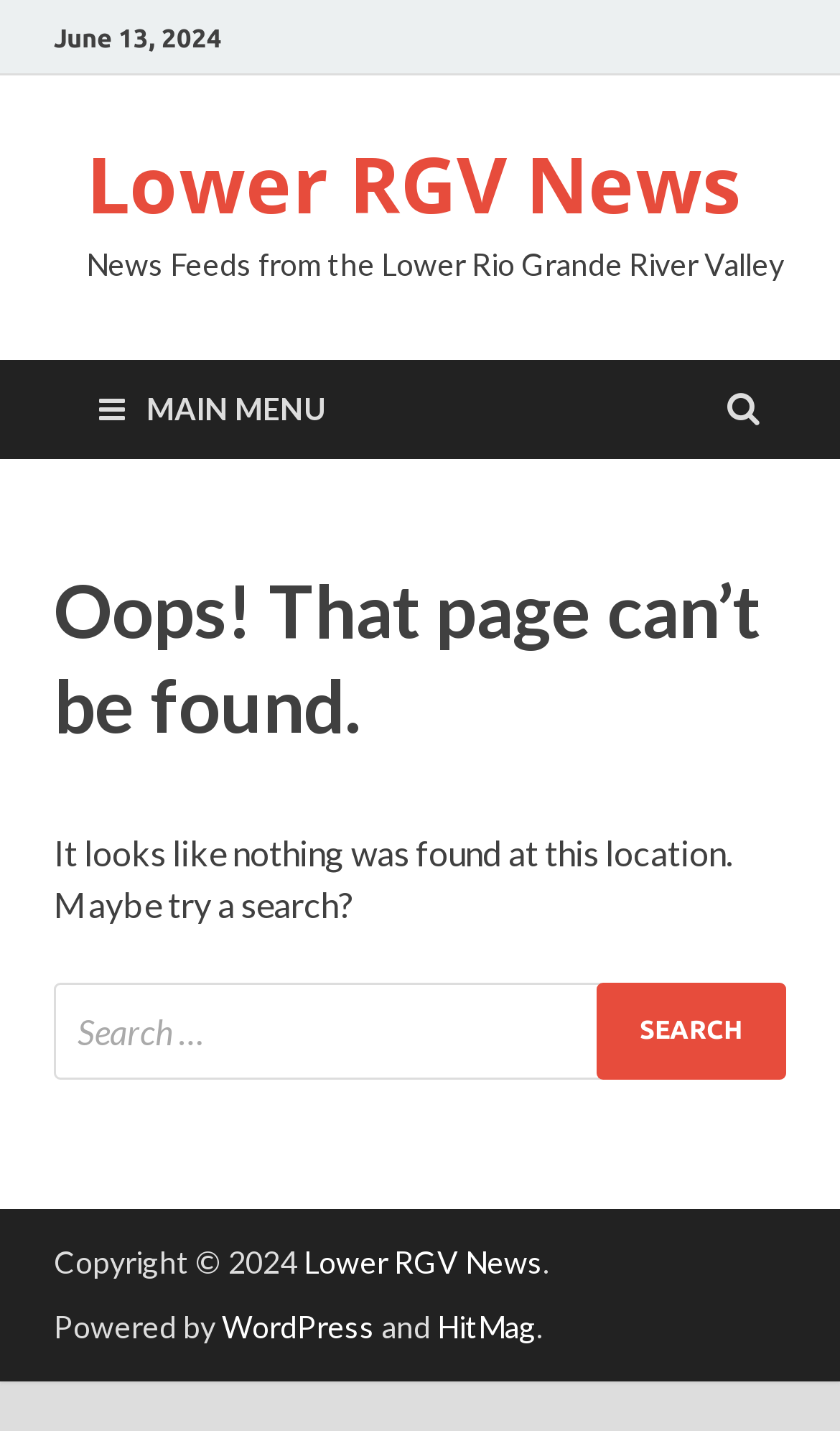Find and provide the bounding box coordinates for the UI element described with: "Lower RGV News".

[0.103, 0.092, 0.882, 0.166]